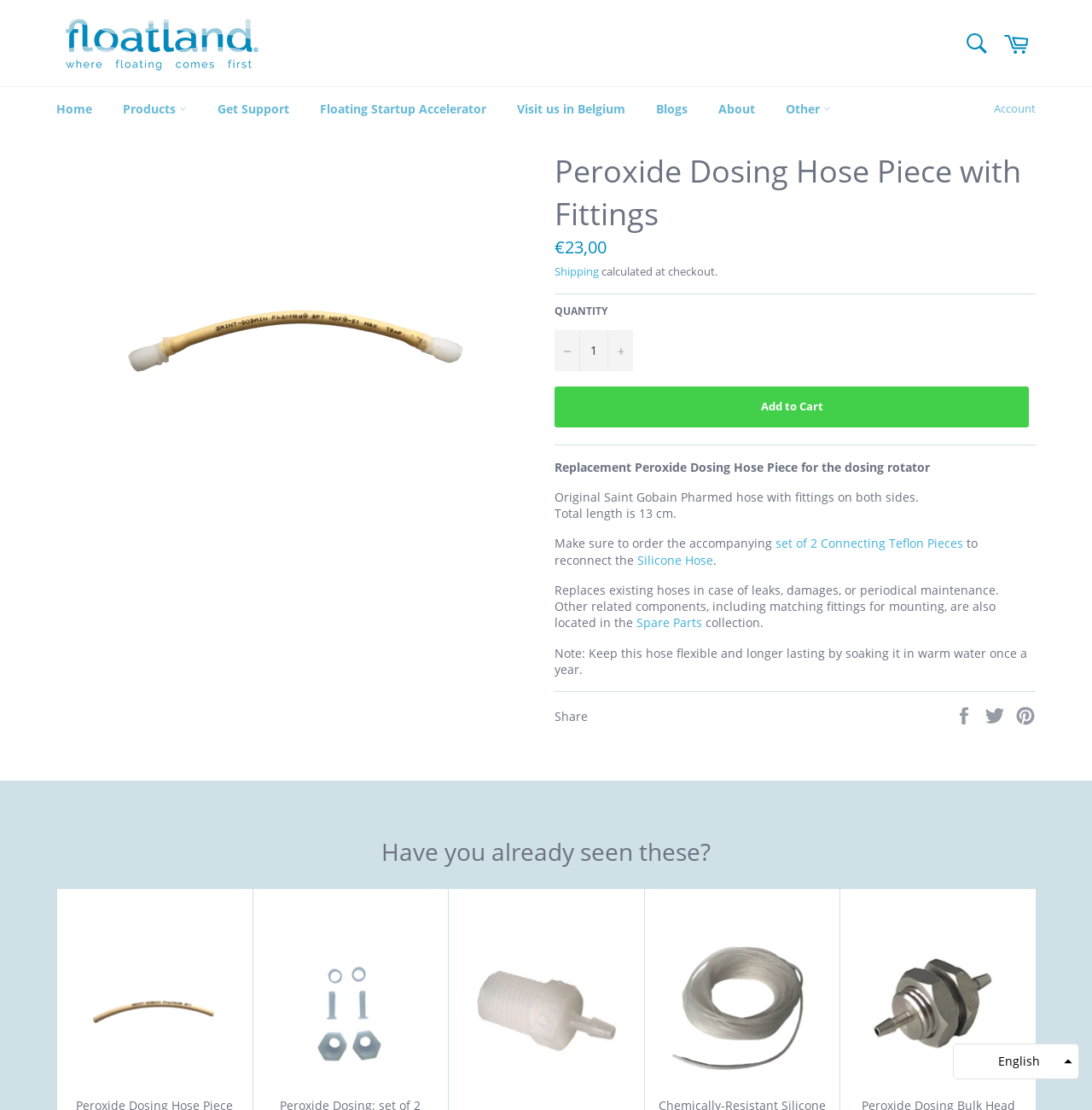Give a short answer to this question using one word or a phrase:
What is the total length of the Peroxide Dosing Hose Piece?

13 cm